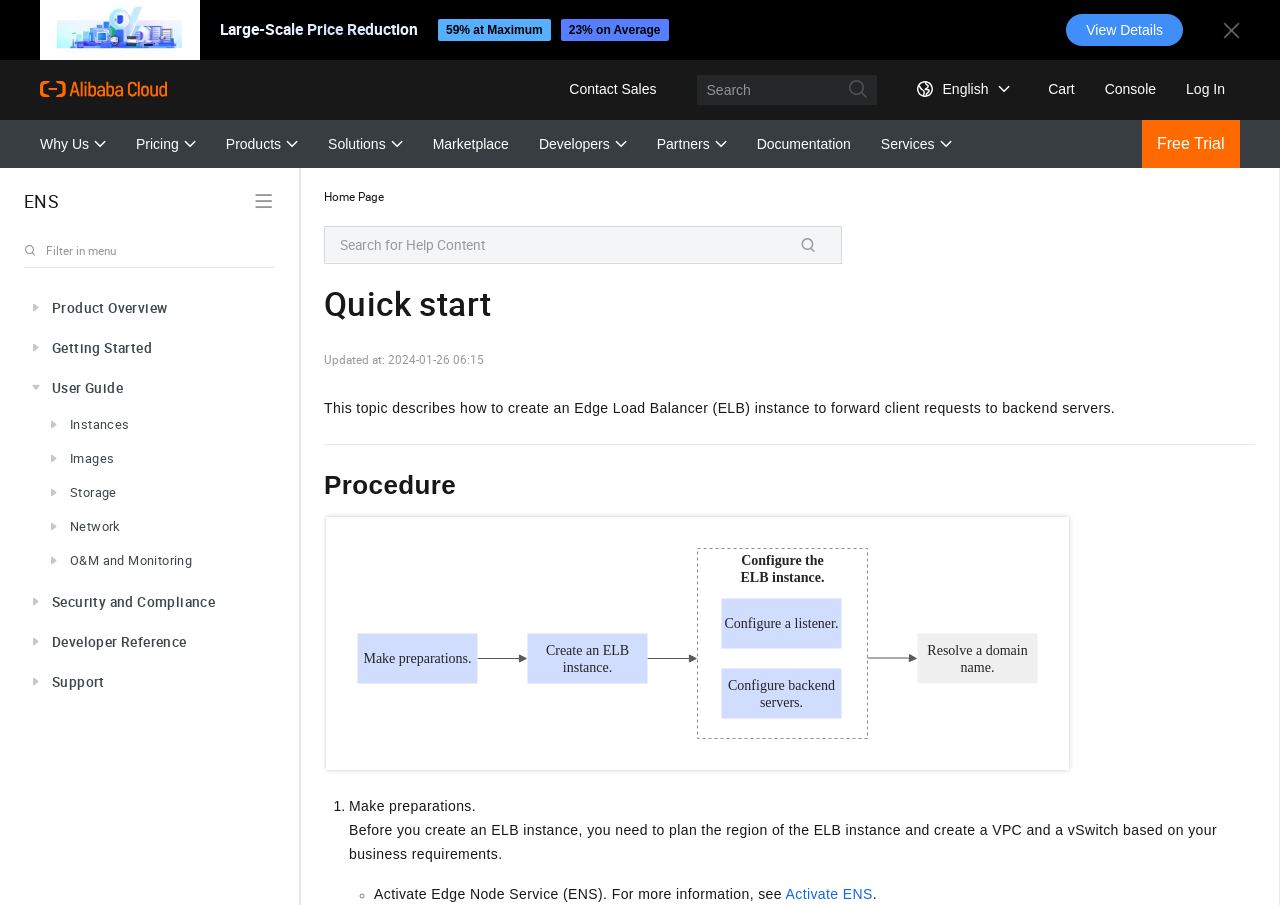Please specify the bounding box coordinates for the clickable region that will help you carry out the instruction: "Visit the Uncategorized page".

None